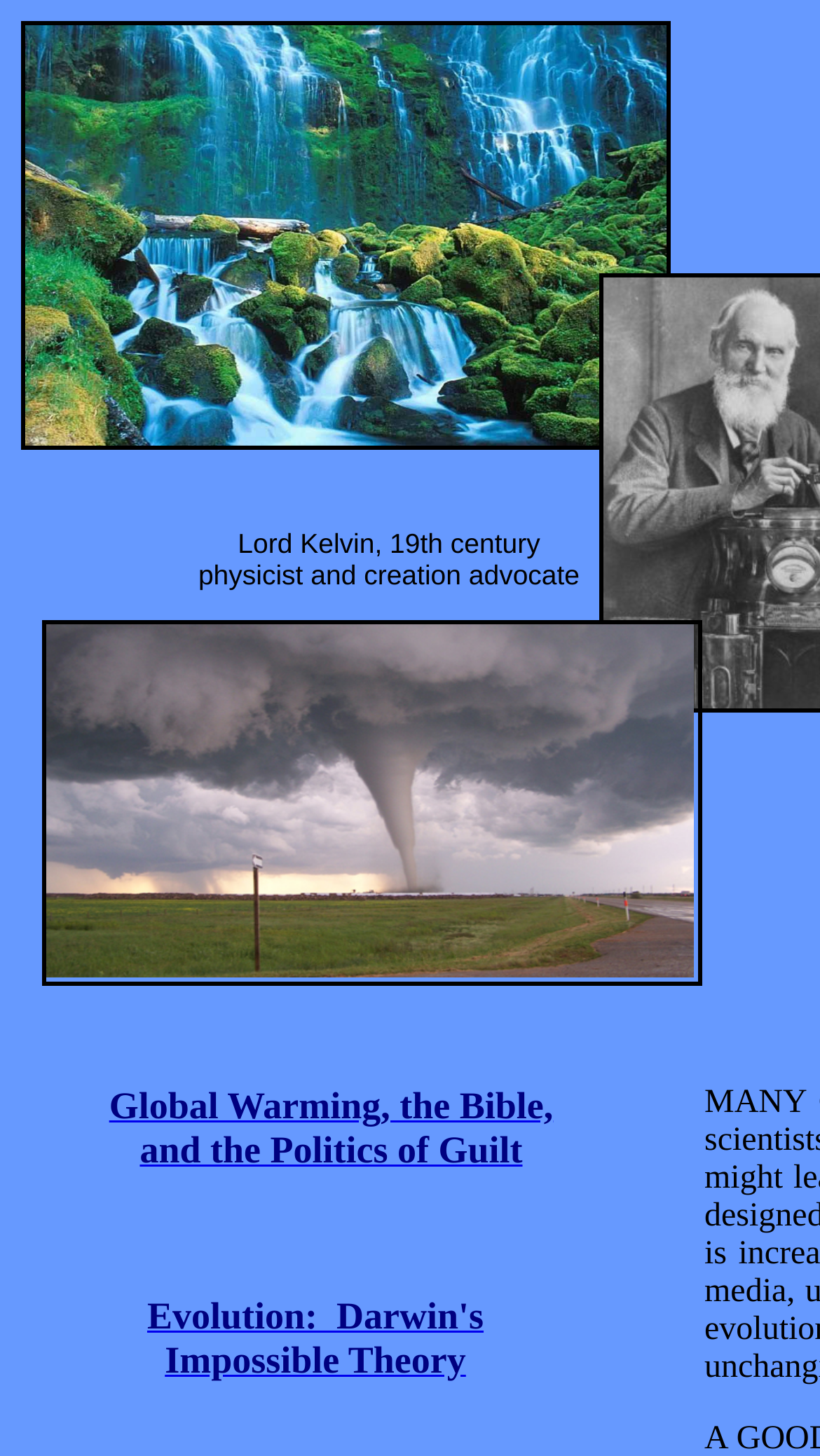Please reply to the following question using a single word or phrase: 
How many images are on the webpage?

2